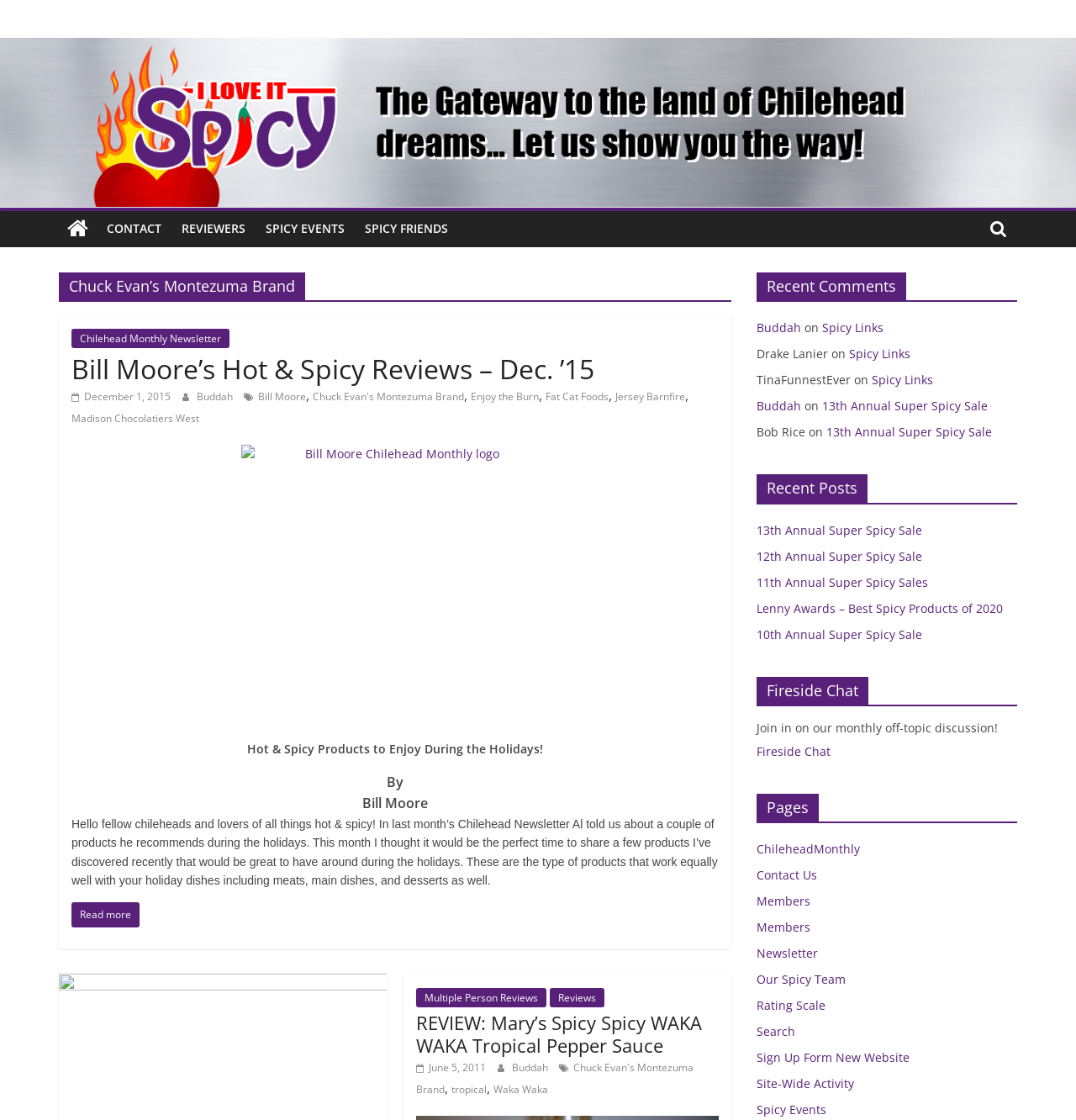What is the topic of the article?
Give a single word or phrase answer based on the content of the image.

Hot & Spicy Products